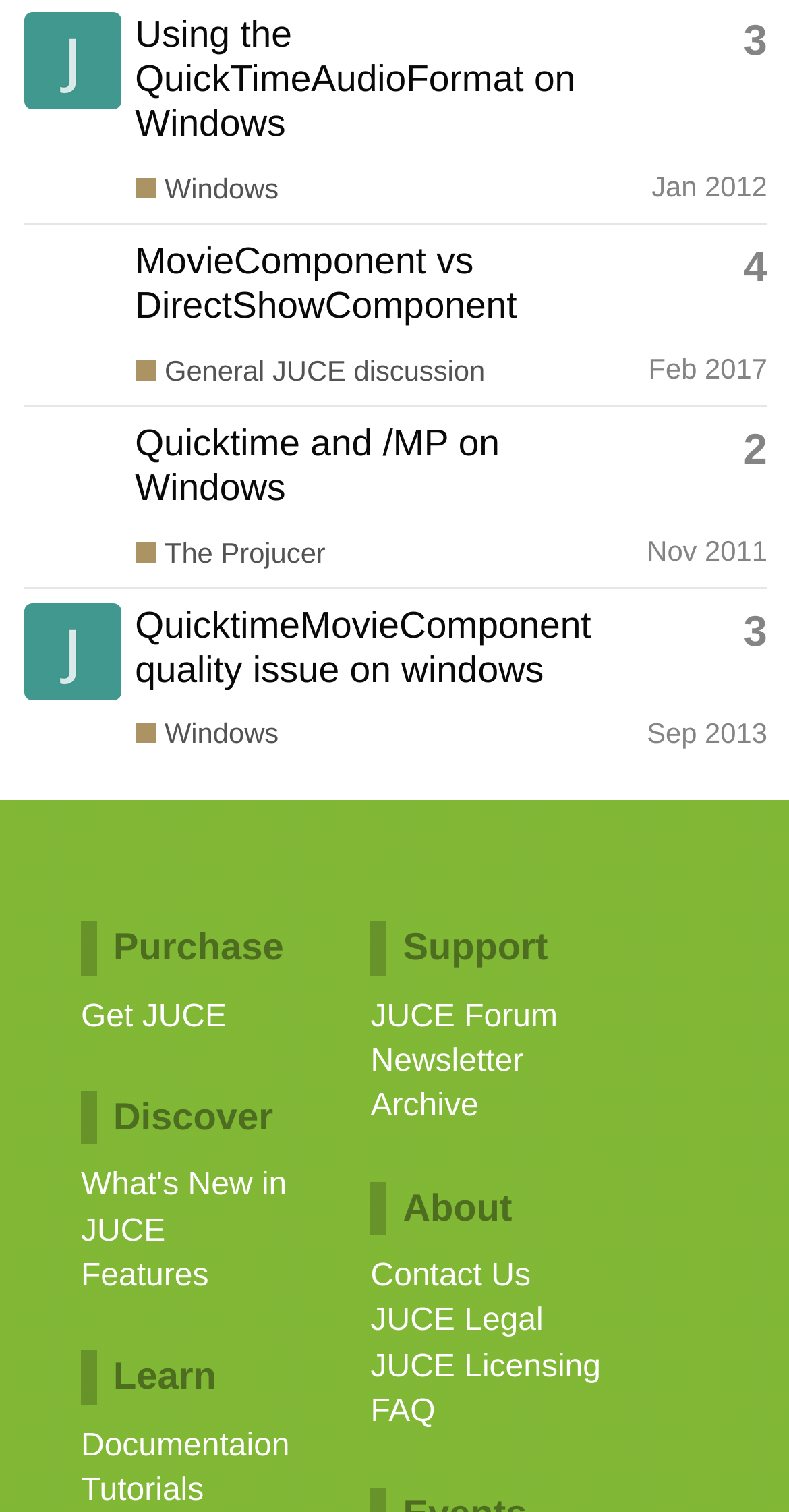Using the given element description, provide the bounding box coordinates (top-left x, top-left y, bottom-right x, bottom-right y) for the corresponding UI element in the screenshot: aria-label="atom's profile, latest poster"

[0.03, 0.298, 0.153, 0.32]